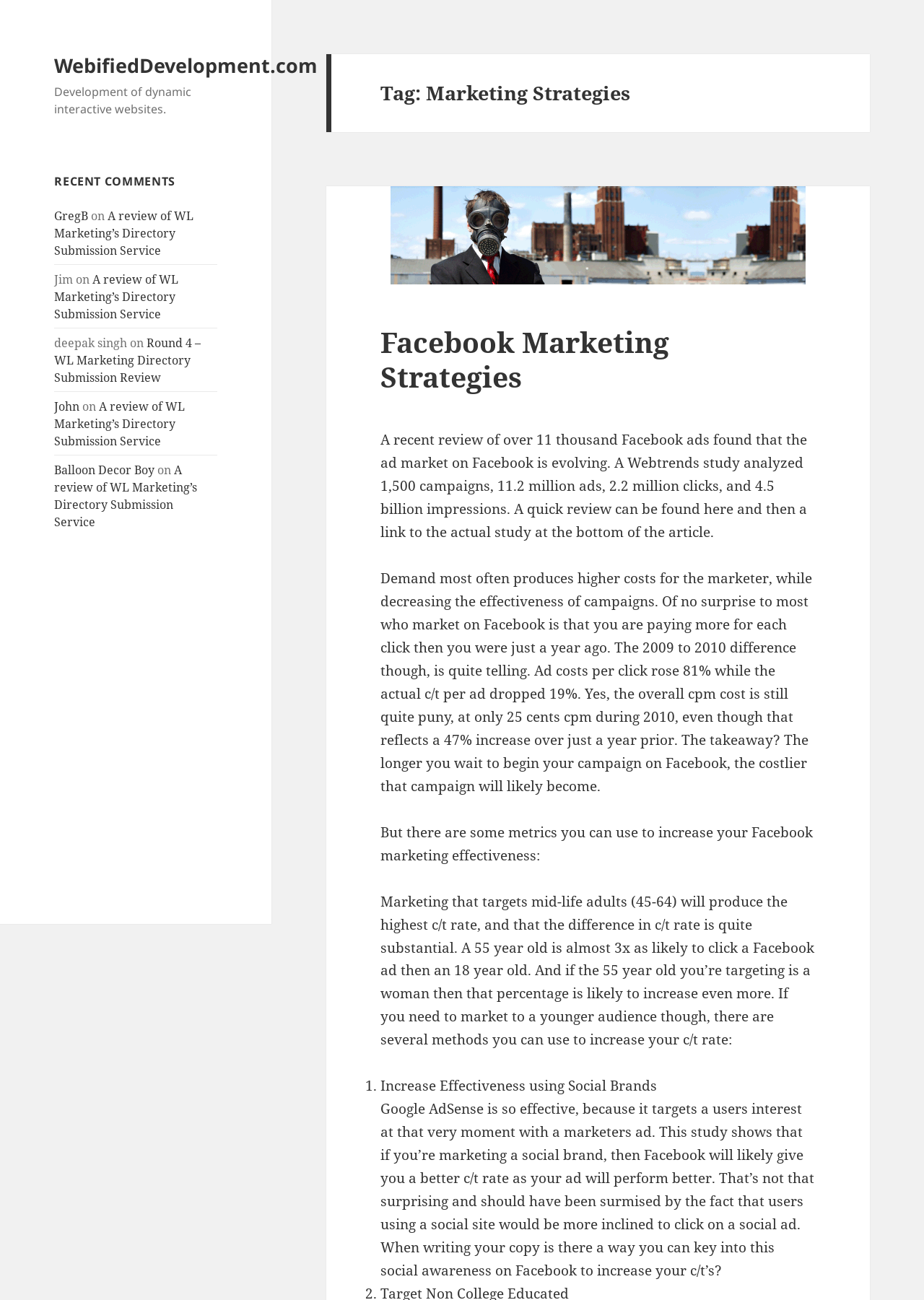What is the cost of Facebook ads per click?
Using the image as a reference, answer the question in detail.

I found the answer in the text that says 'the overall cpm cost is still quite puny, at only 25 cents cpm during 2010...'.